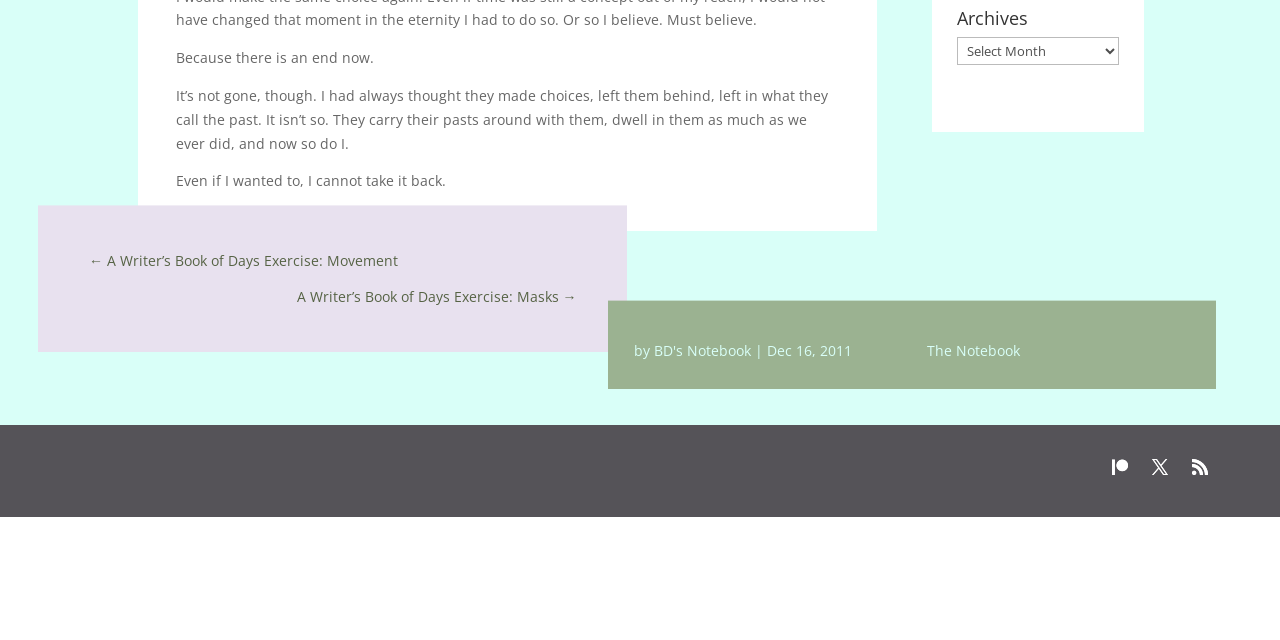Given the description of the UI element: "Follow", predict the bounding box coordinates in the form of [left, top, right, bottom], with each value being a float between 0 and 1.

[0.862, 0.705, 0.888, 0.755]